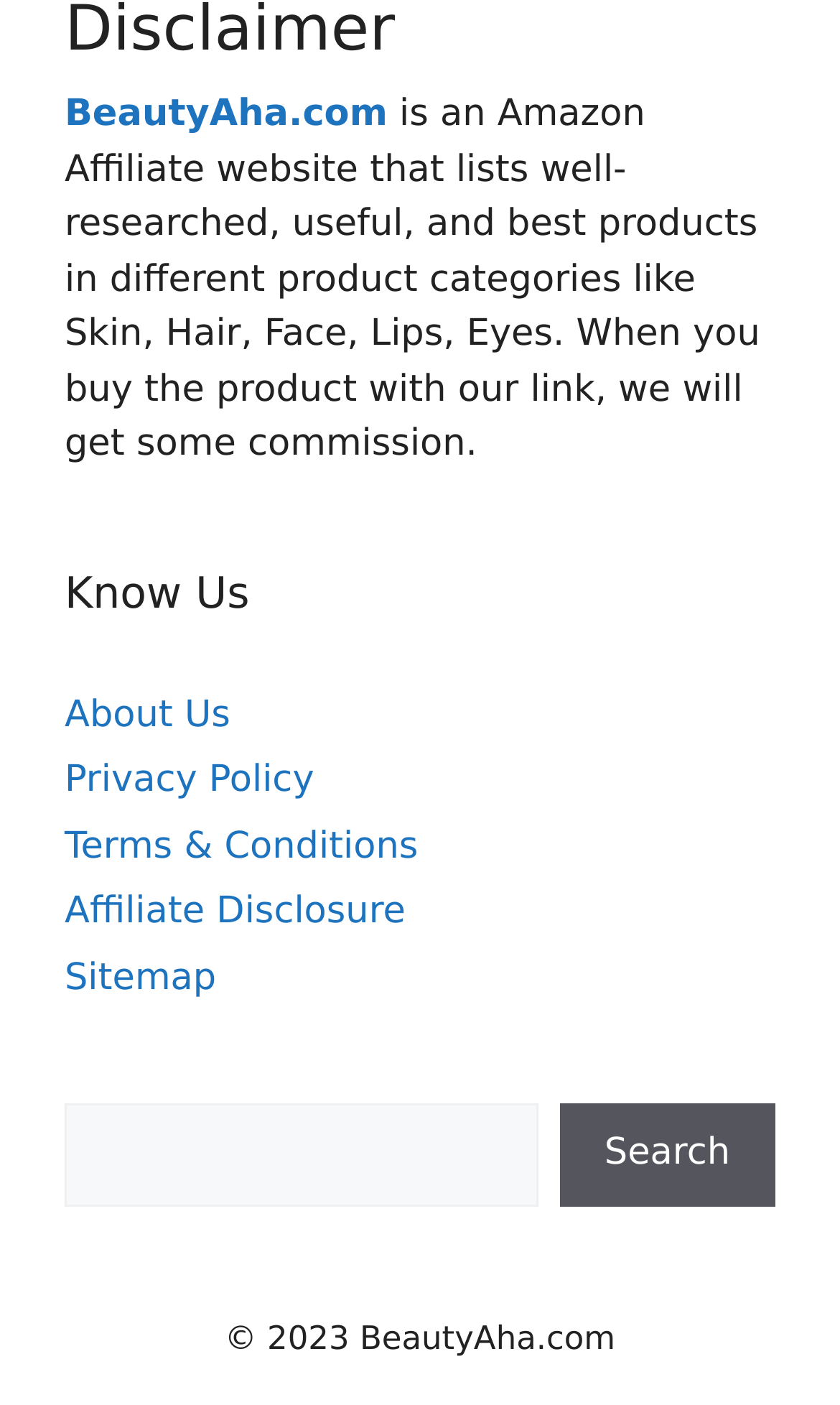Could you specify the bounding box coordinates for the clickable section to complete the following instruction: "search for products"?

[0.077, 0.786, 0.64, 0.858]